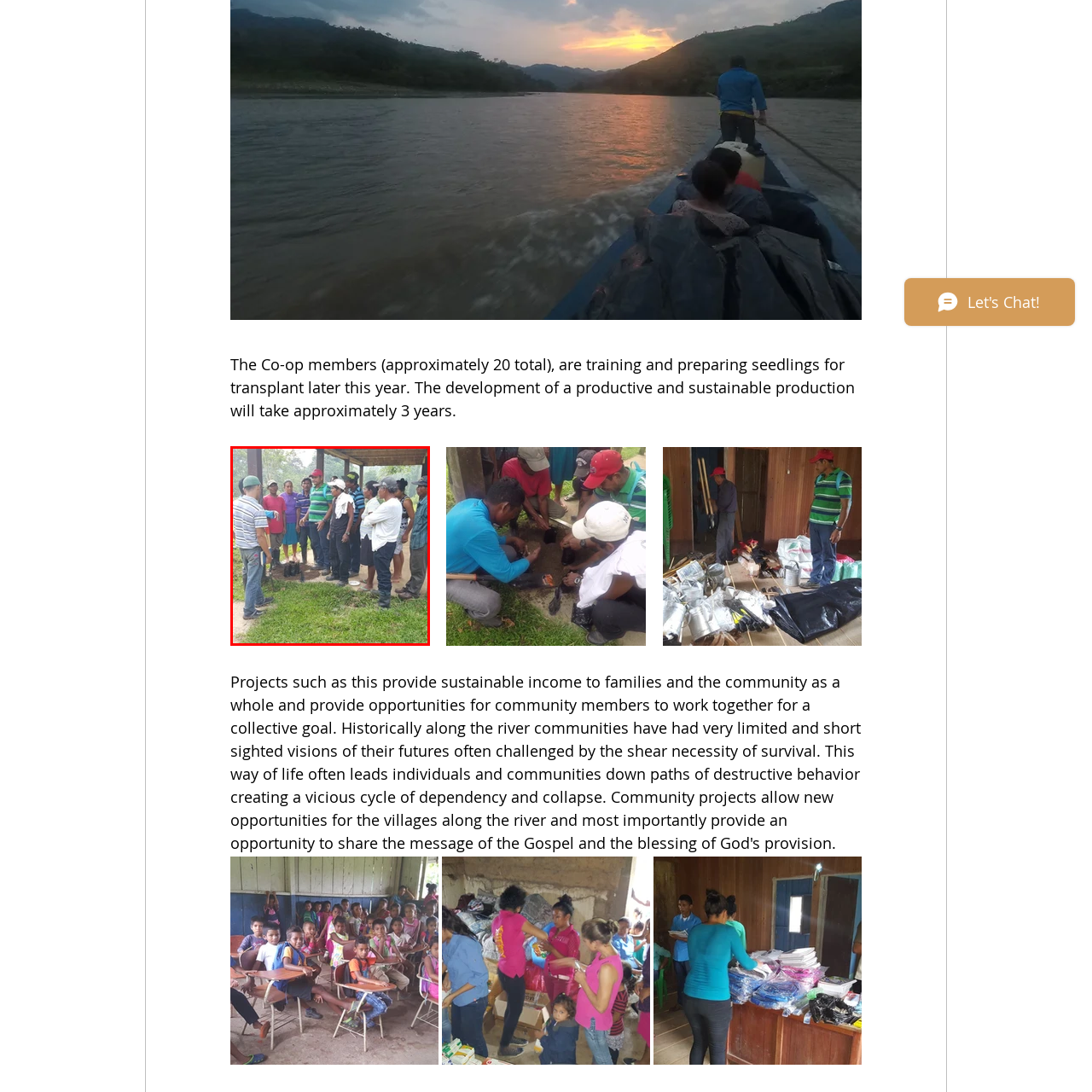Elaborate on the contents of the image marked by the red border.

A group of approximately 20 cooperative members is engaged in a hands-on training session focused on preparing seedlings for transplantation. The setting appears to be outdoors, under a shelter, with natural greenery surrounding them. Participants, including both men and women, are actively listening and observing as one member, wearing a striped shirt and cap, demonstrates the process. This training initiative is part of a larger effort to develop a sustainable and productive agricultural practice, which is projected to take around three years to fully realize. The collaborative atmosphere highlights the commitment of the members to enhance their skills and foster sustainable farming techniques.